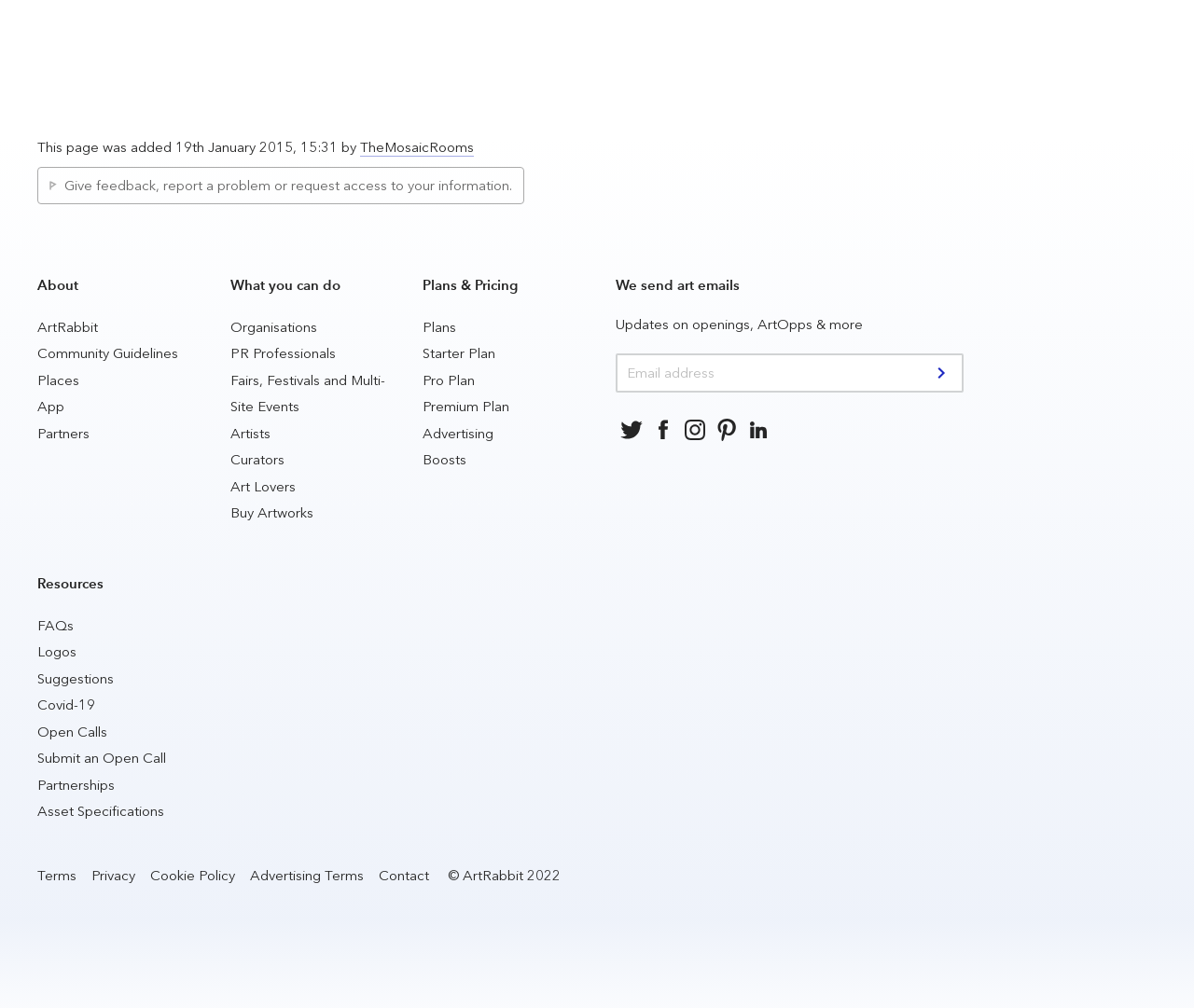Identify the coordinates of the bounding box for the element that must be clicked to accomplish the instruction: "View the FAQs".

[0.031, 0.612, 0.062, 0.629]